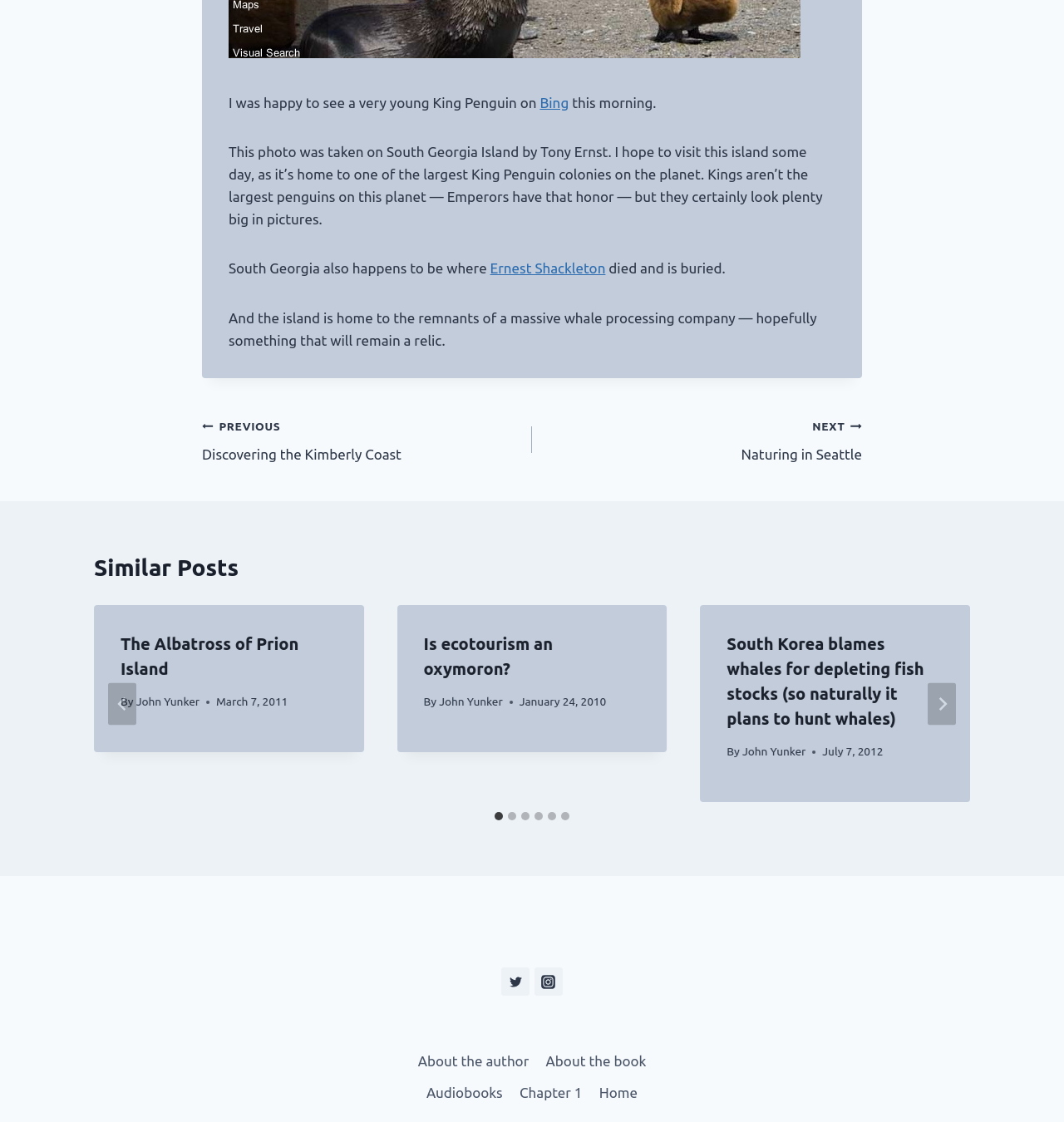Determine the bounding box coordinates of the UI element described by: "About the book".

[0.505, 0.932, 0.615, 0.96]